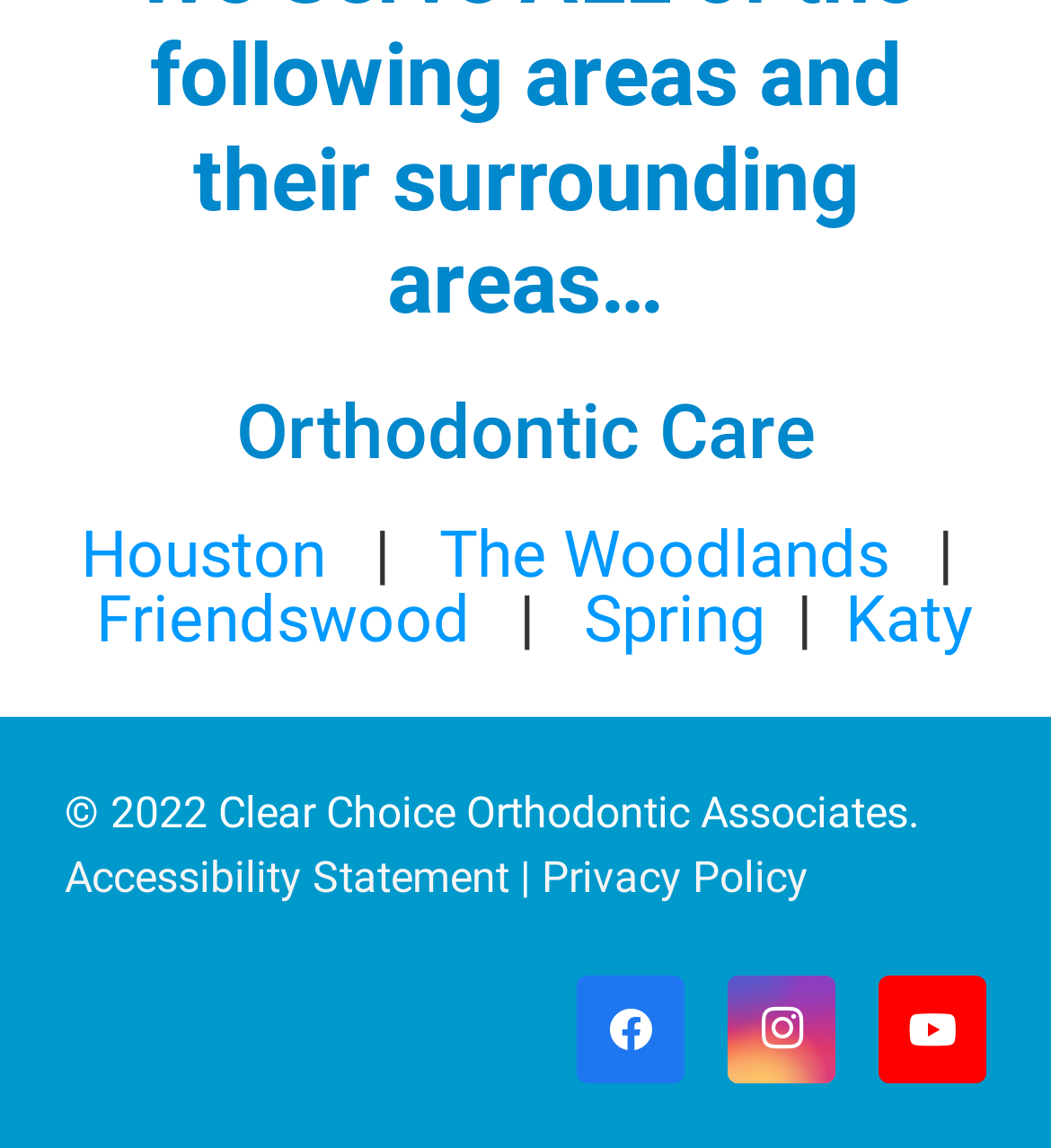Using the image as a reference, answer the following question in as much detail as possible:
What are the two policies mentioned?

The webpage has links to two policies: Accessibility Statement and Privacy Policy, which suggests that the orthodontic care services provider has these two policies in place.